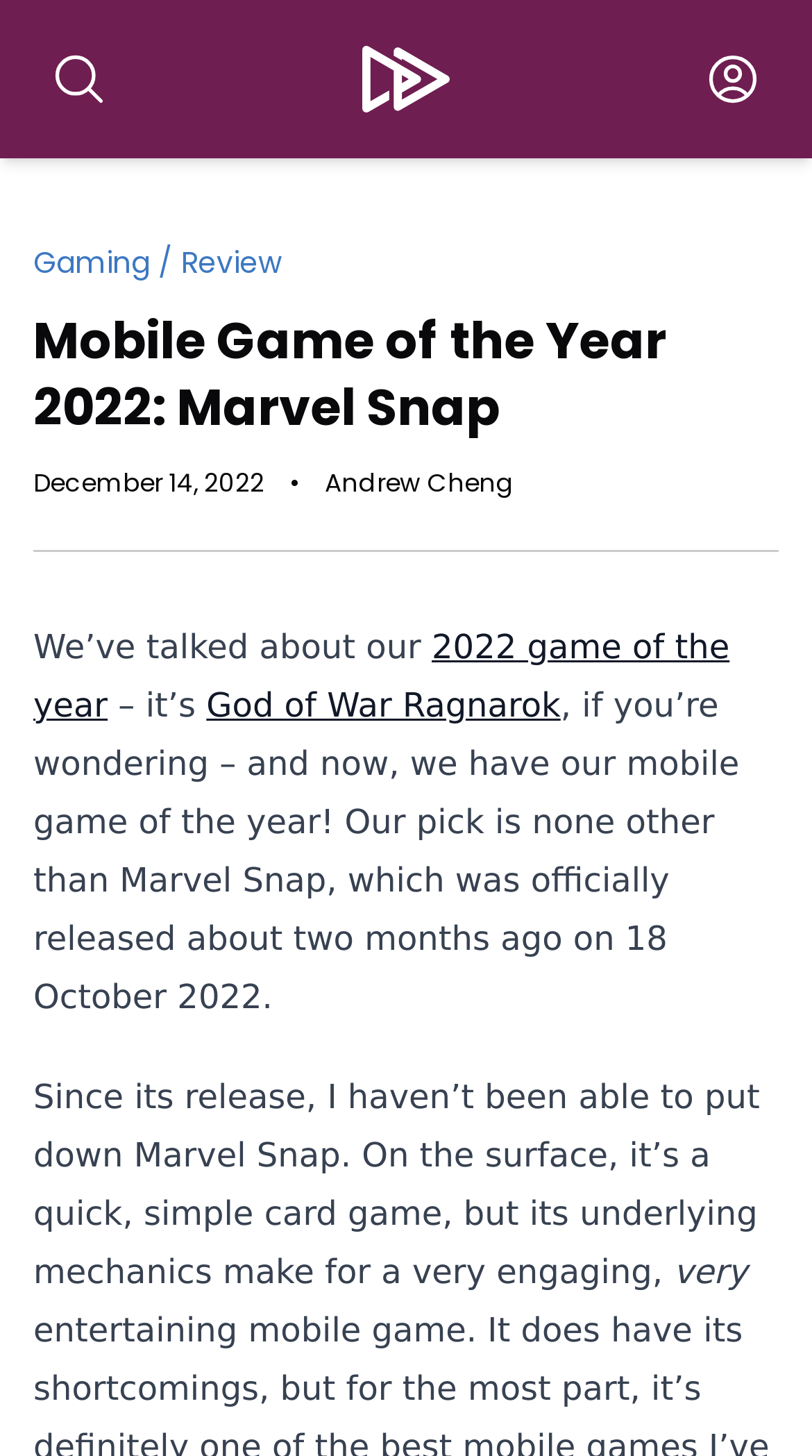Please provide a comprehensive answer to the question below using the information from the image: When was Marvel Snap officially released?

The text states 'which was officially released about two months ago on 18 October 2022', indicating the release date of Marvel Snap.